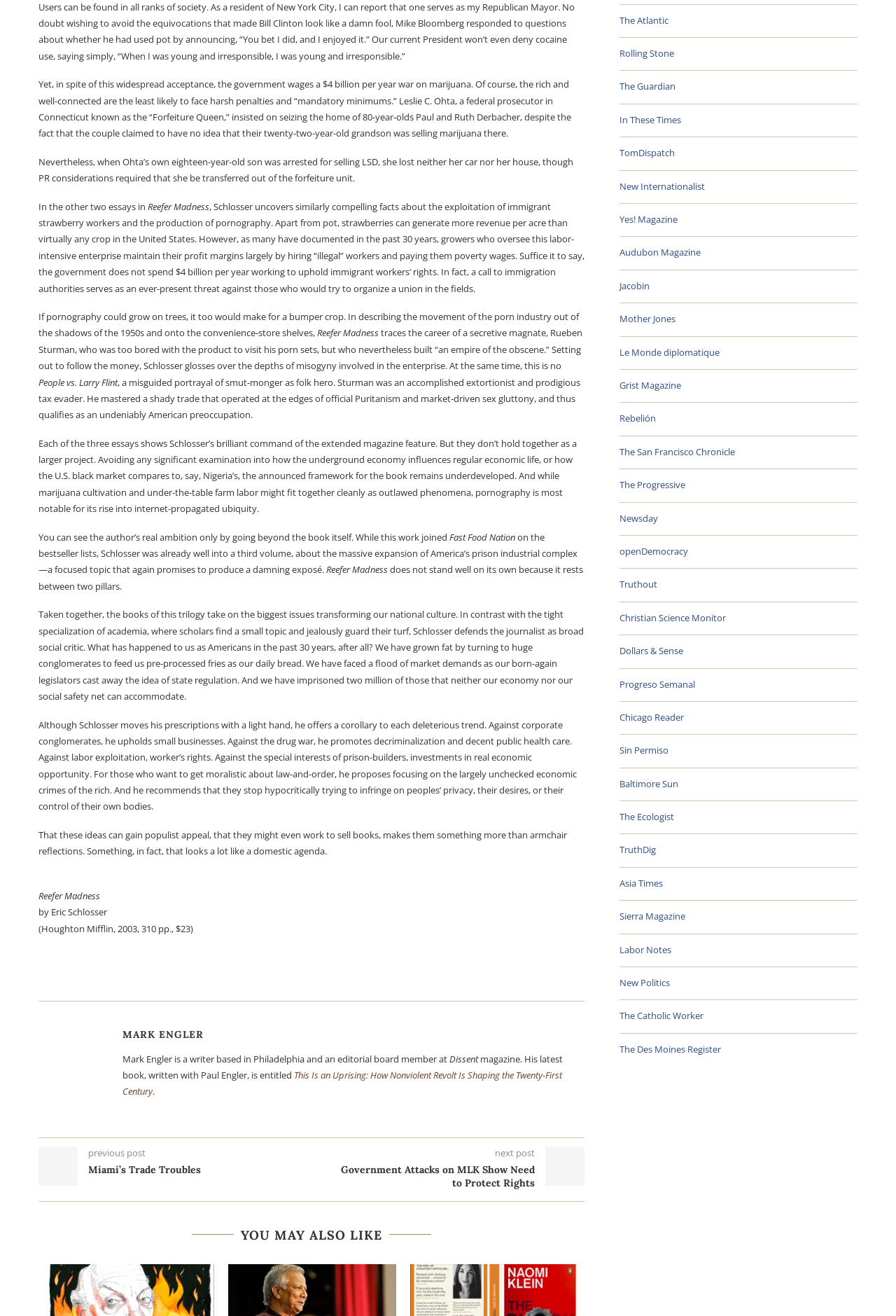Could you specify the bounding box coordinates for the clickable section to complete the following instruction: "visit the website of The Atlantic"?

[0.691, 0.01, 0.746, 0.02]